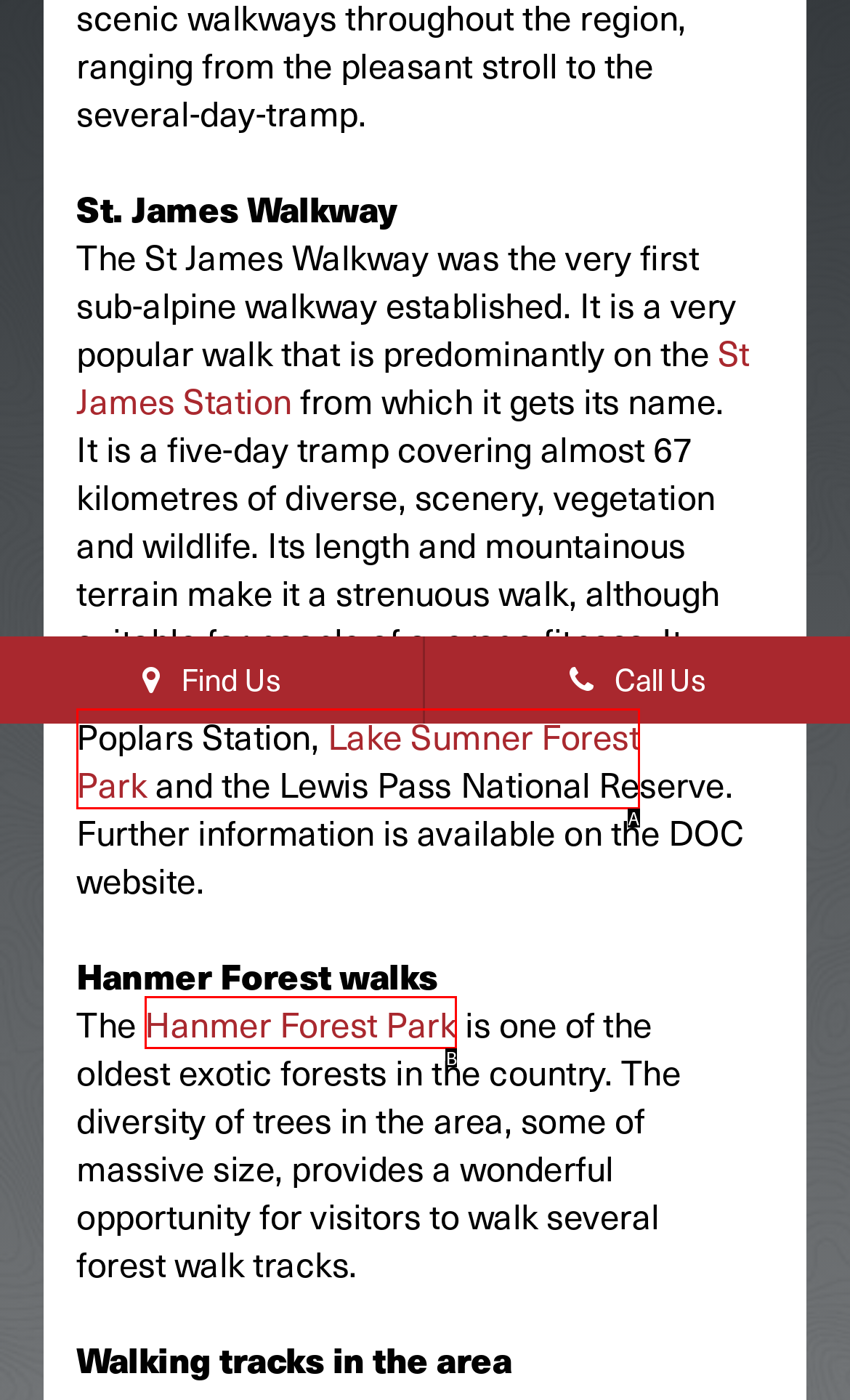Find the HTML element that matches the description: Lake Sumner Forest Park. Answer using the letter of the best match from the available choices.

A